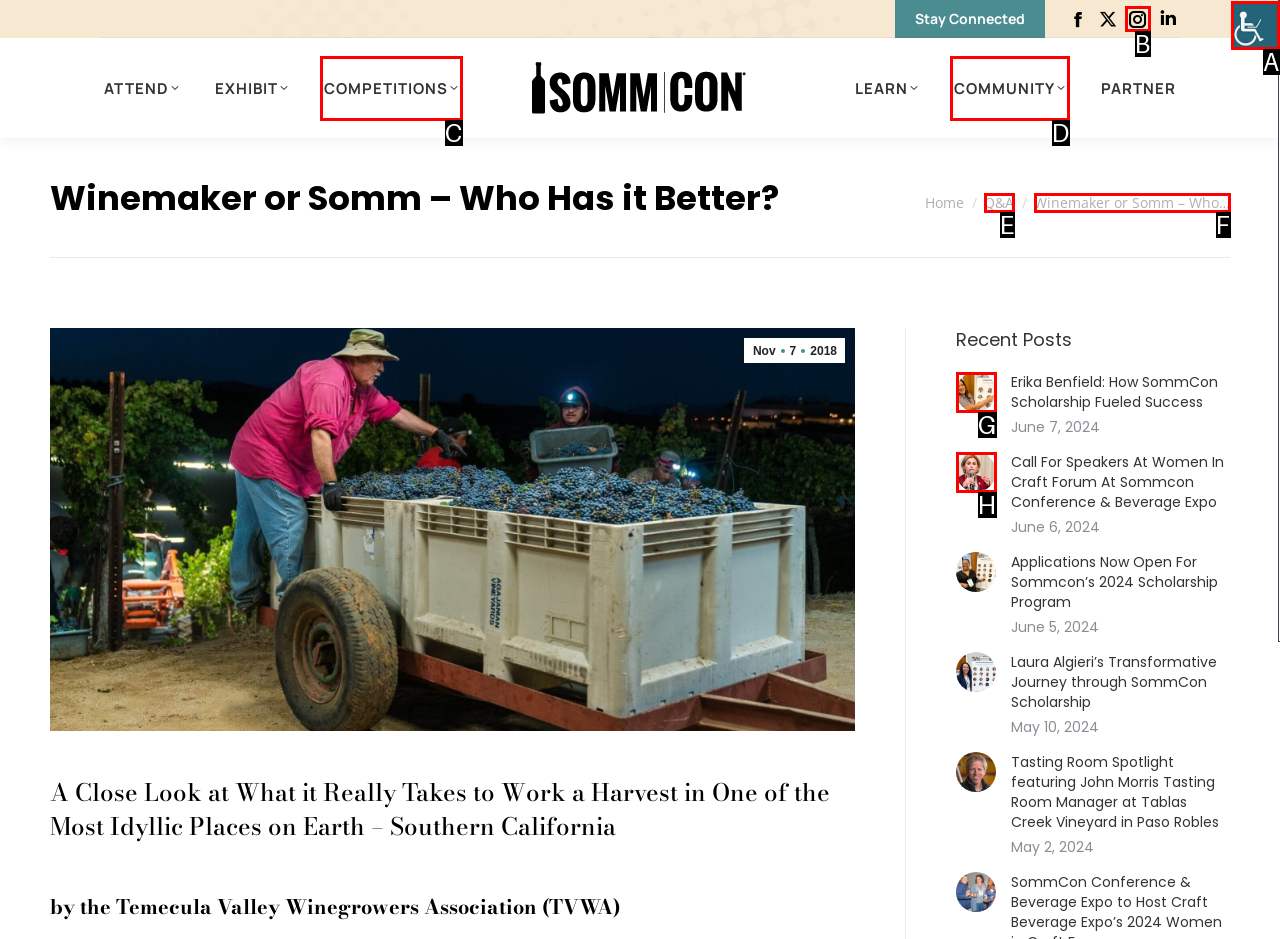Determine the letter of the element to click to accomplish this task: View the 'Winemaker or Somm – Who Has it Better?' article. Respond with the letter.

F